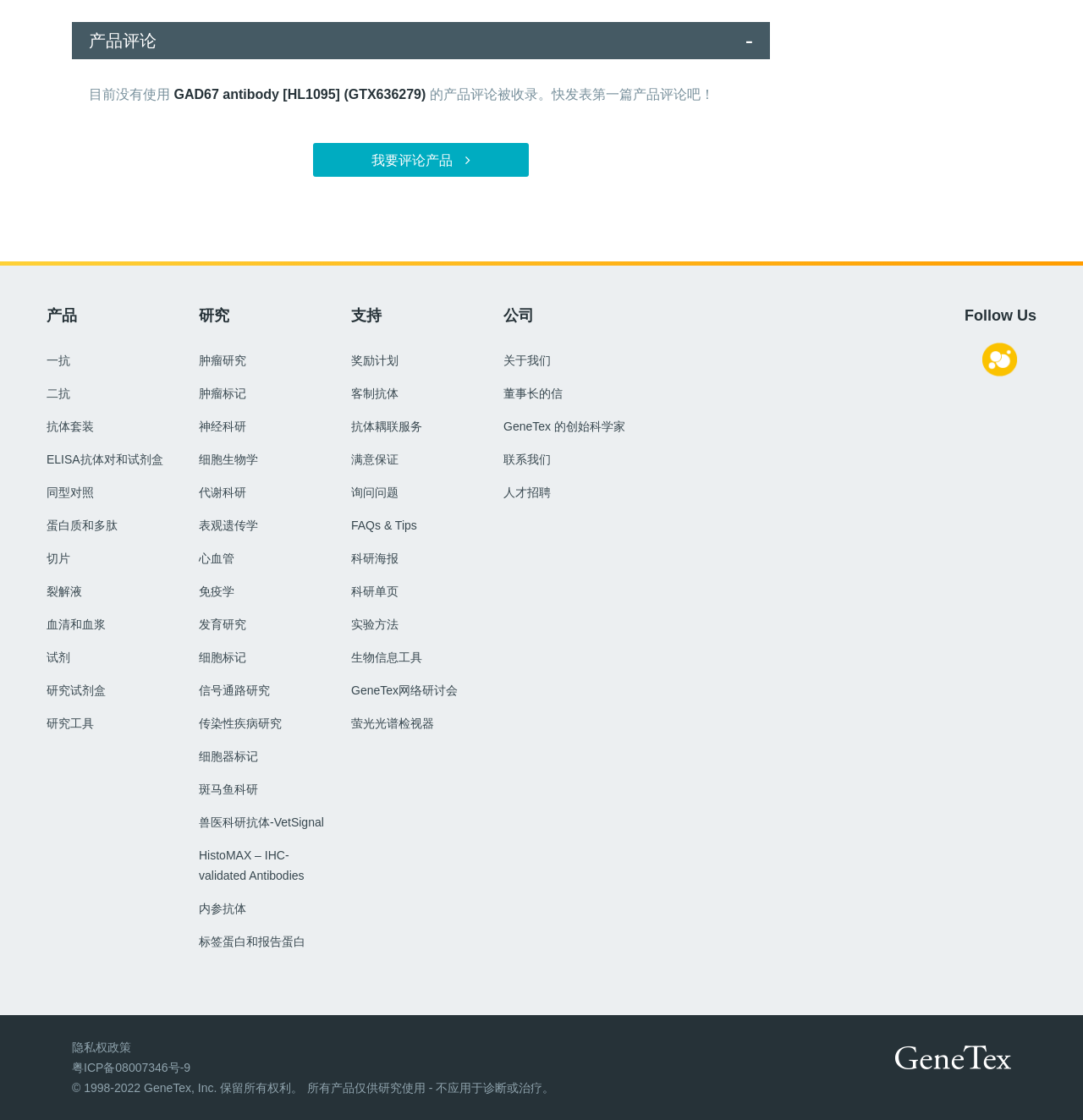Determine the coordinates of the bounding box that should be clicked to complete the instruction: "Check '奖励计划'". The coordinates should be represented by four float numbers between 0 and 1: [left, top, right, bottom].

[0.324, 0.316, 0.368, 0.328]